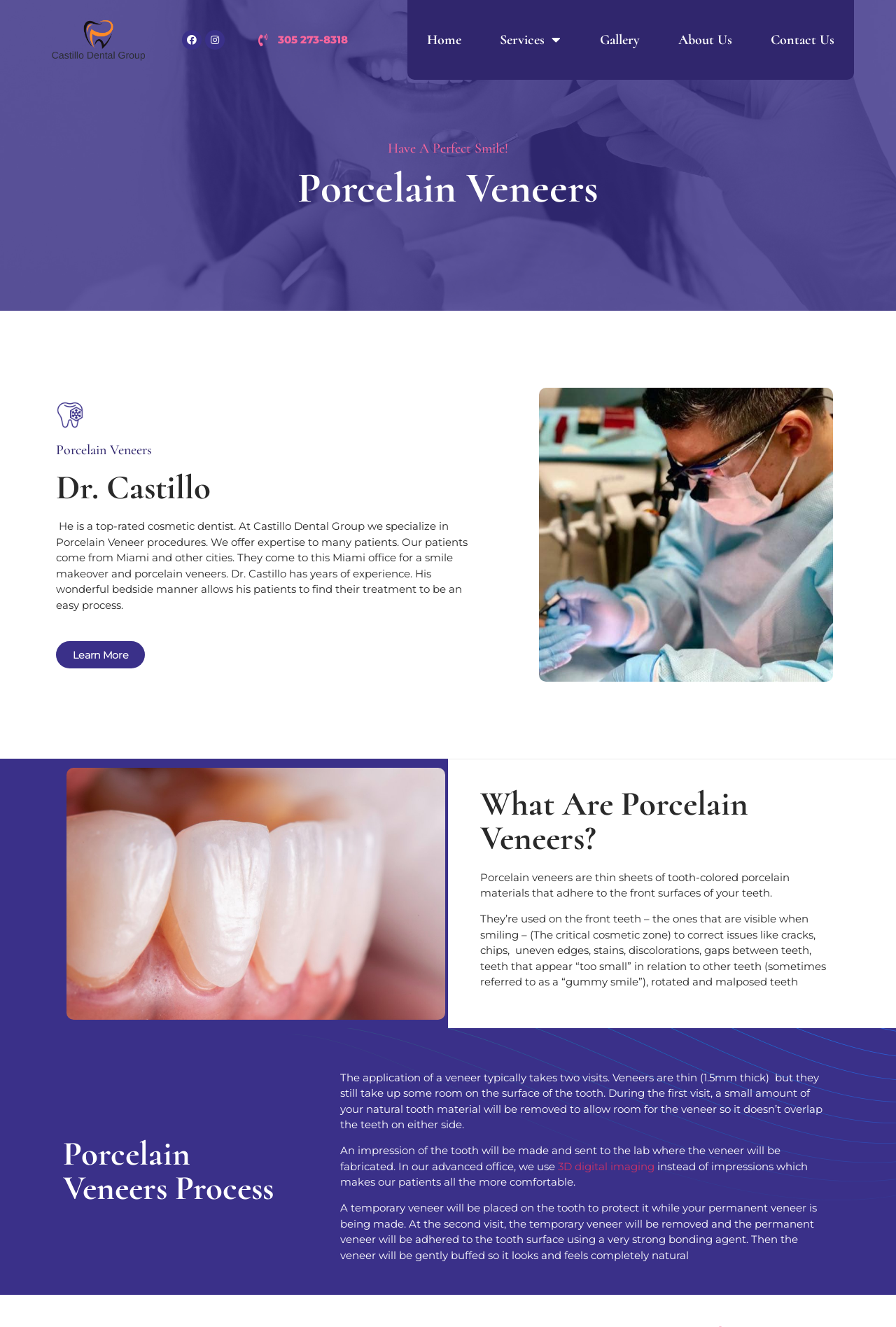Please identify the bounding box coordinates of the element that needs to be clicked to perform the following instruction: "Click the Learn More button".

[0.062, 0.483, 0.162, 0.504]